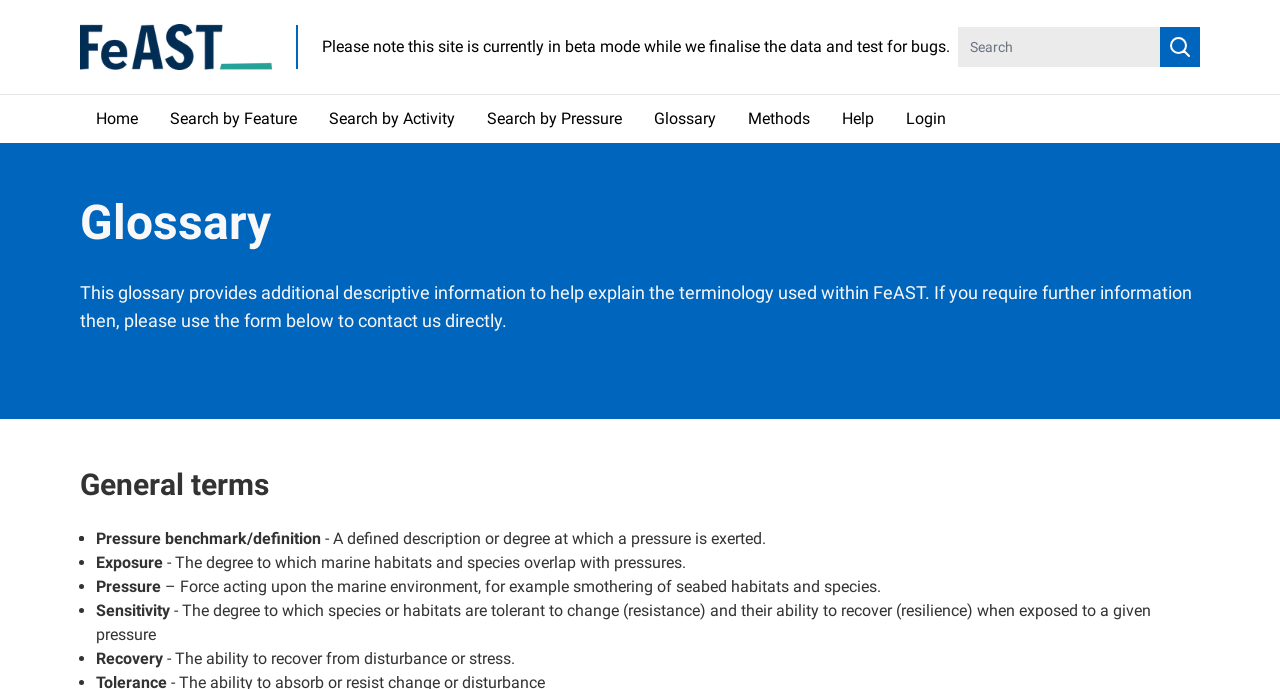Specify the bounding box coordinates of the area to click in order to execute this command: 'Contact us'. The coordinates should consist of four float numbers ranging from 0 to 1, and should be formatted as [left, top, right, bottom].

[0.062, 0.409, 0.931, 0.48]